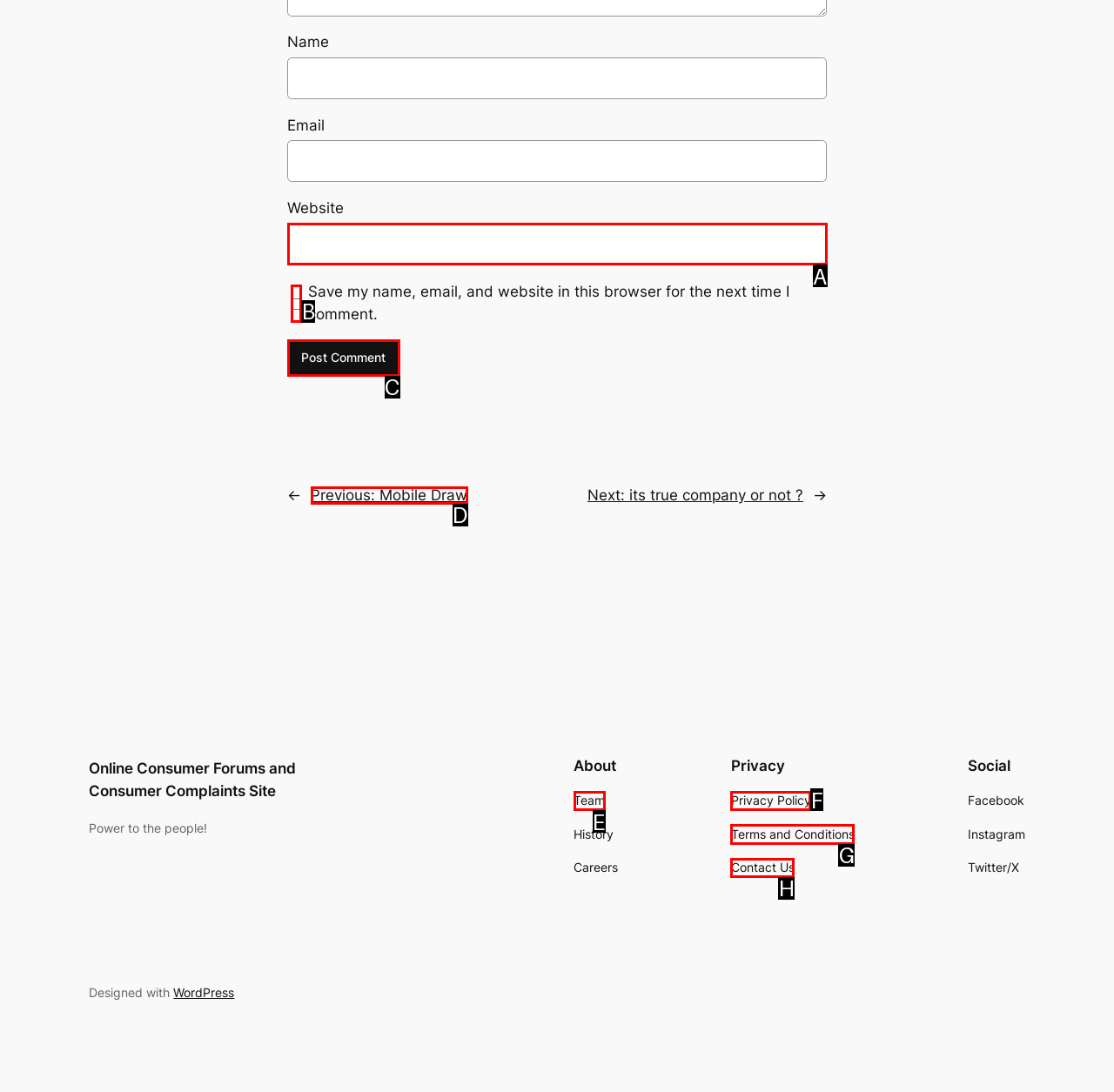What option should I click on to execute the task: Check the Save my name checkbox? Give the letter from the available choices.

B